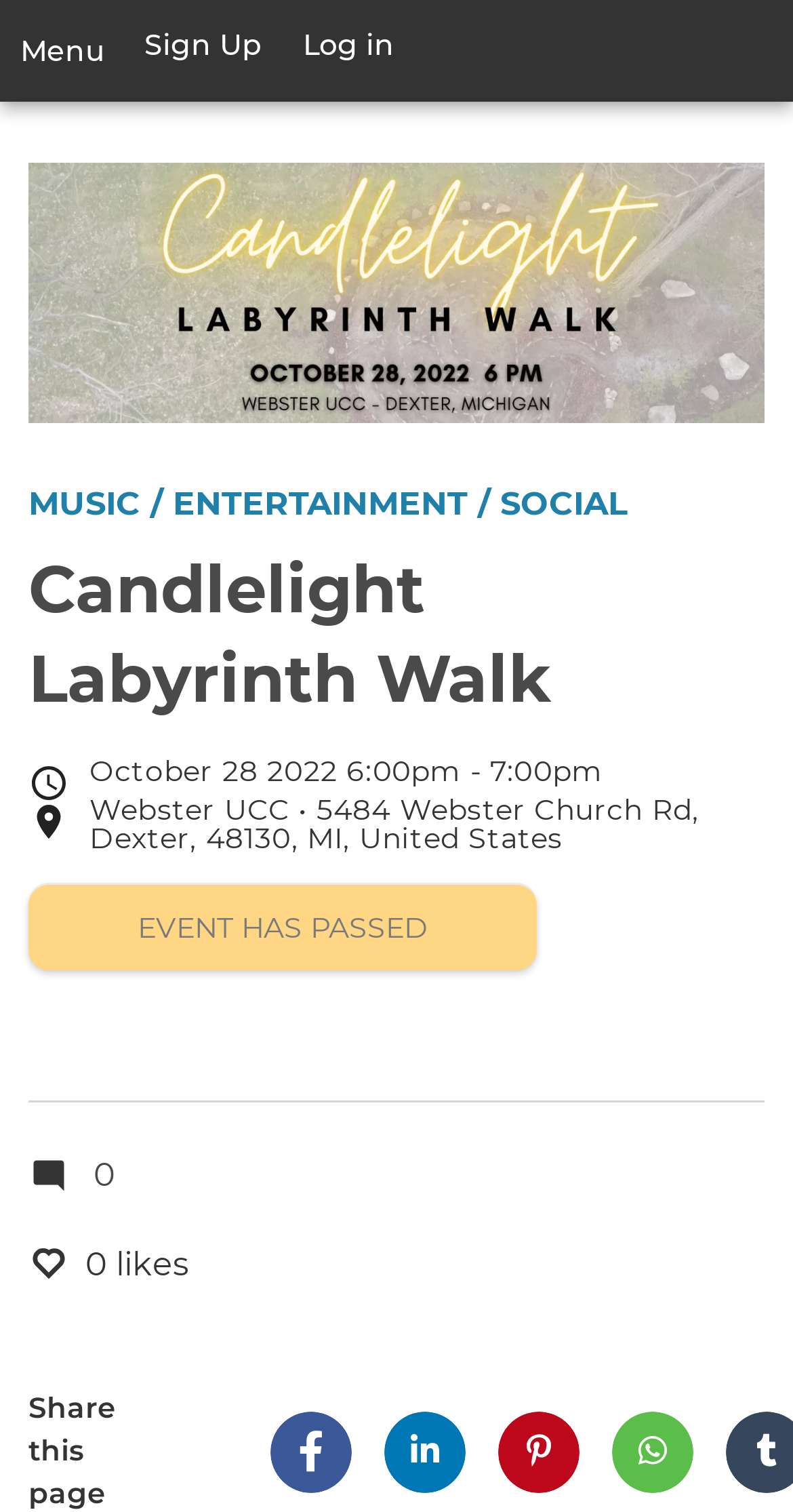Generate the text content of the main heading of the webpage.

Candlelight Labyrinth Walk